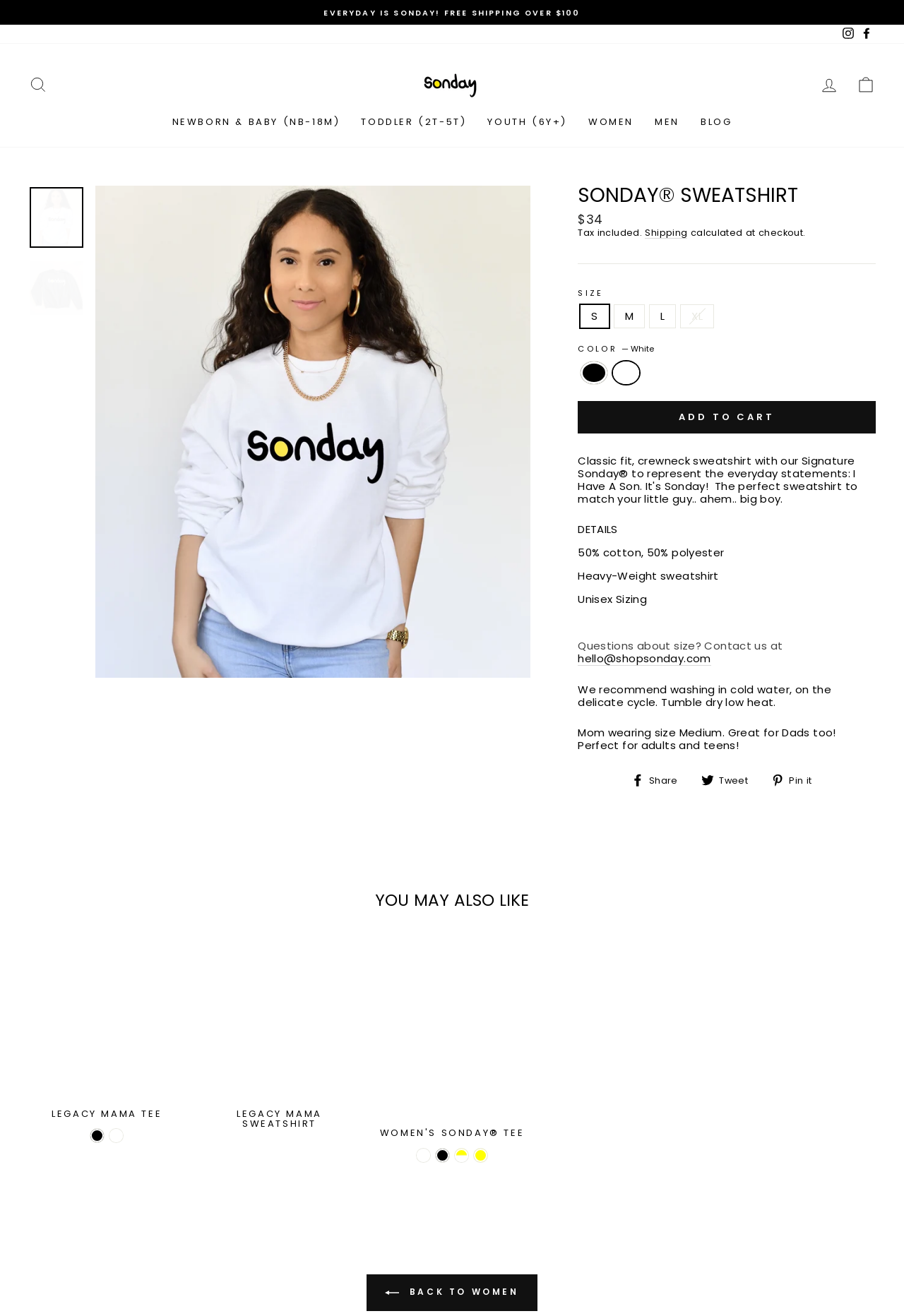Given the description Log in, predict the bounding box coordinates of the UI element. Ensure the coordinates are in the format (top-left x, top-left y, bottom-right x, bottom-right y) and all values are between 0 and 1.

[0.897, 0.053, 0.938, 0.076]